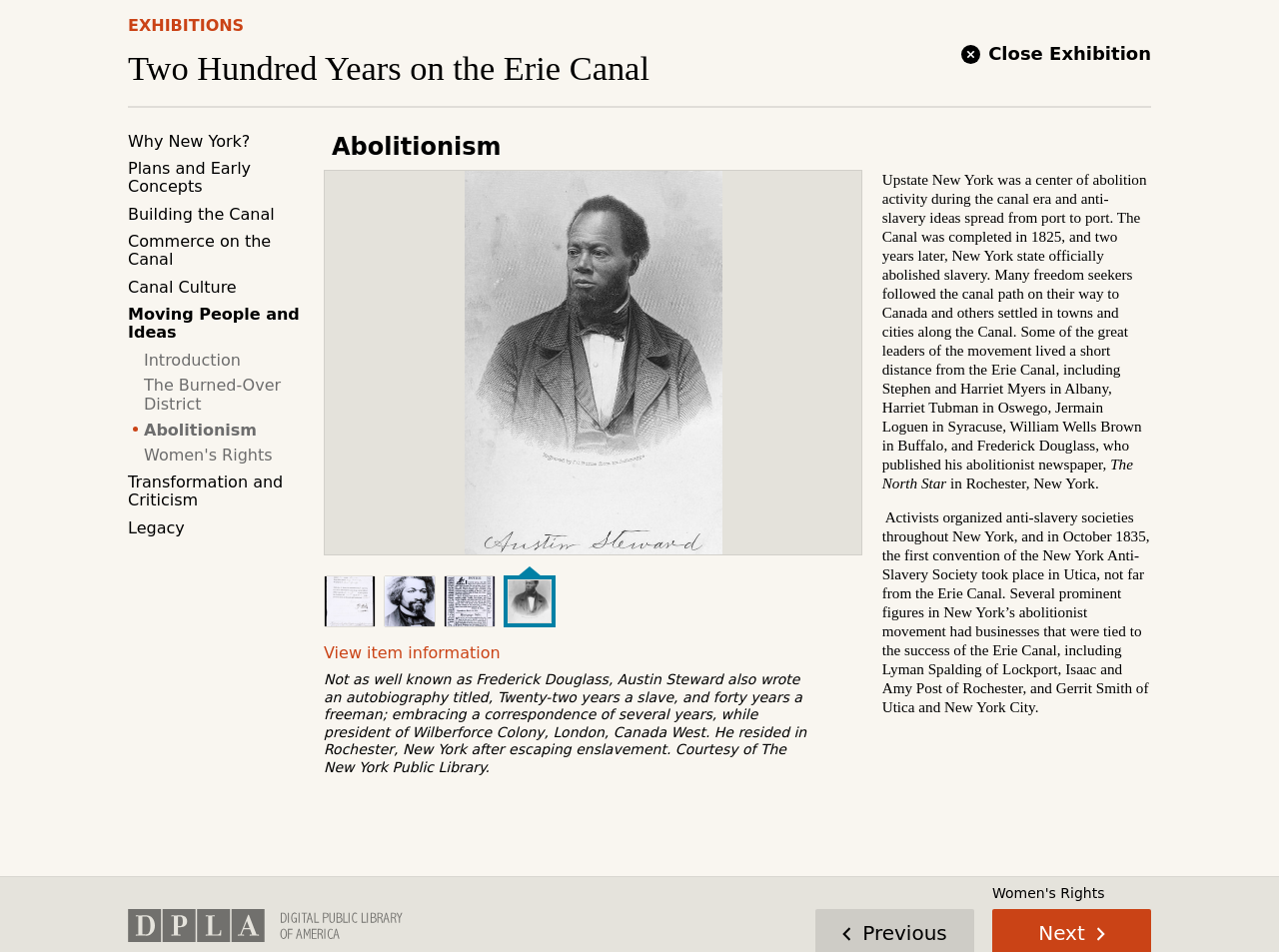Please answer the following question using a single word or phrase: How many links are there in the main section?

9